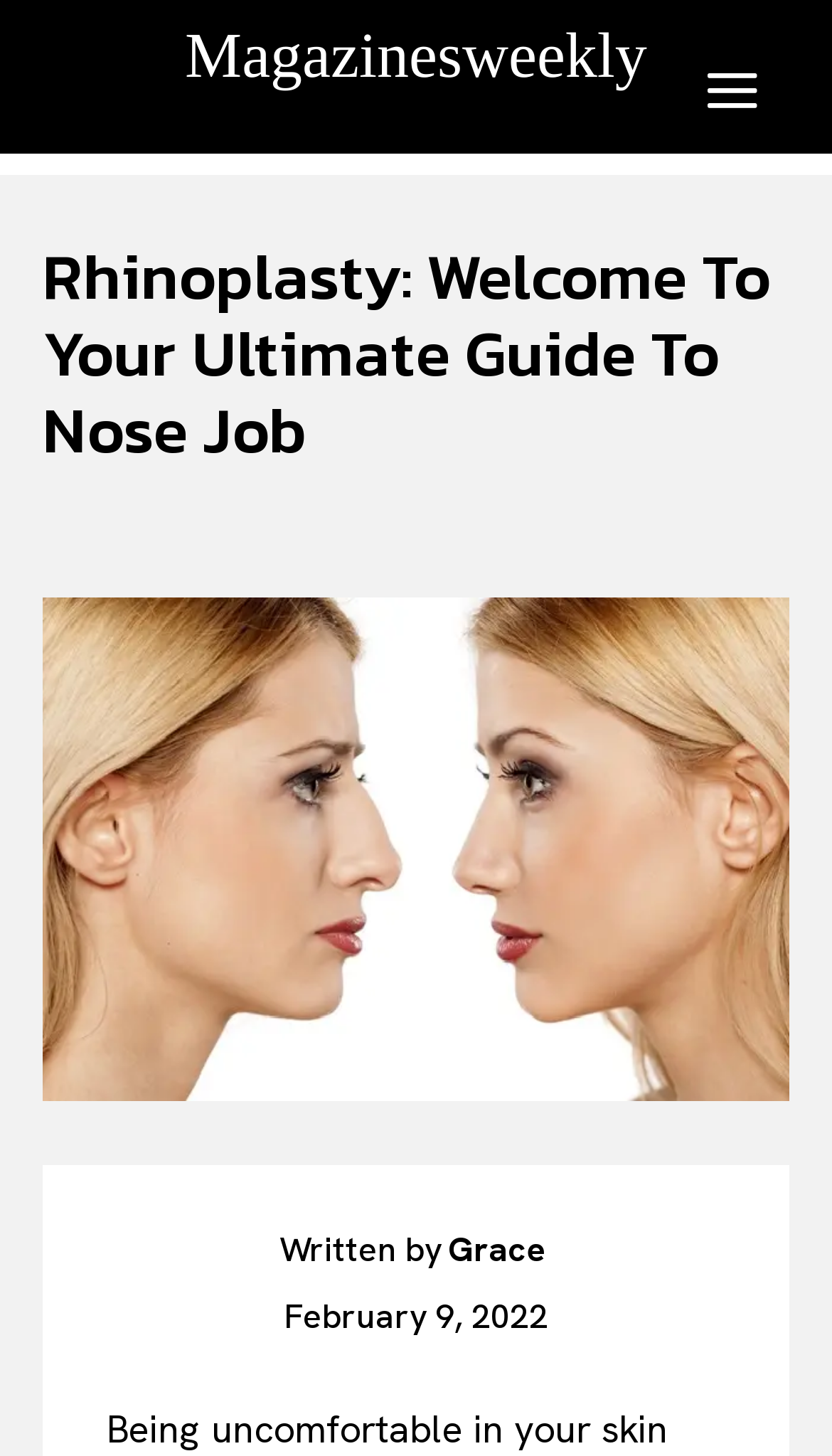Please determine the bounding box coordinates of the element to click in order to execute the following instruction: "Check the author's name". The coordinates should be four float numbers between 0 and 1, specified as [left, top, right, bottom].

[0.538, 0.845, 0.656, 0.873]